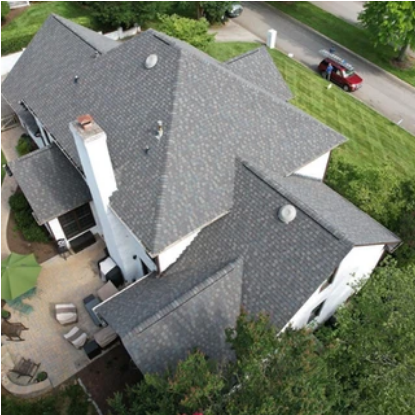How many stories does the house have?
Refer to the image and offer an in-depth and detailed answer to the question.

The caption states that the home is a 'two-story structure', which implies that the house has two floors or levels.